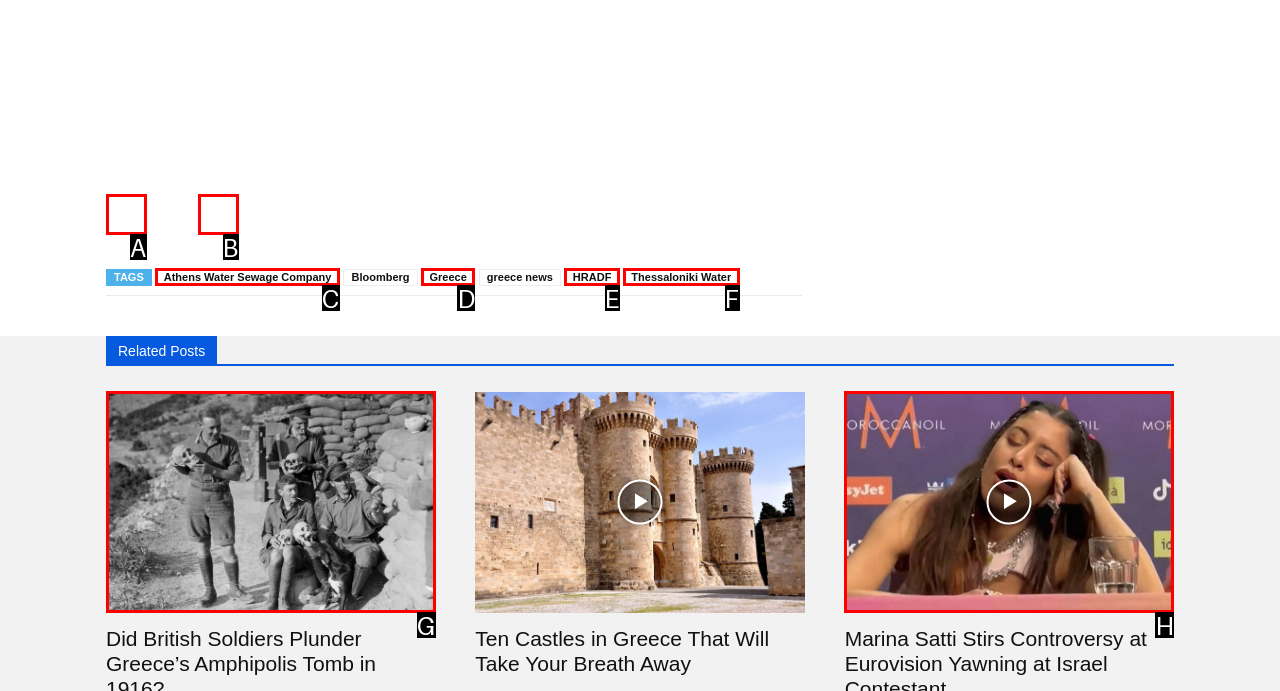Identify the bounding box that corresponds to: Athens Water Sewage Company
Respond with the letter of the correct option from the provided choices.

C